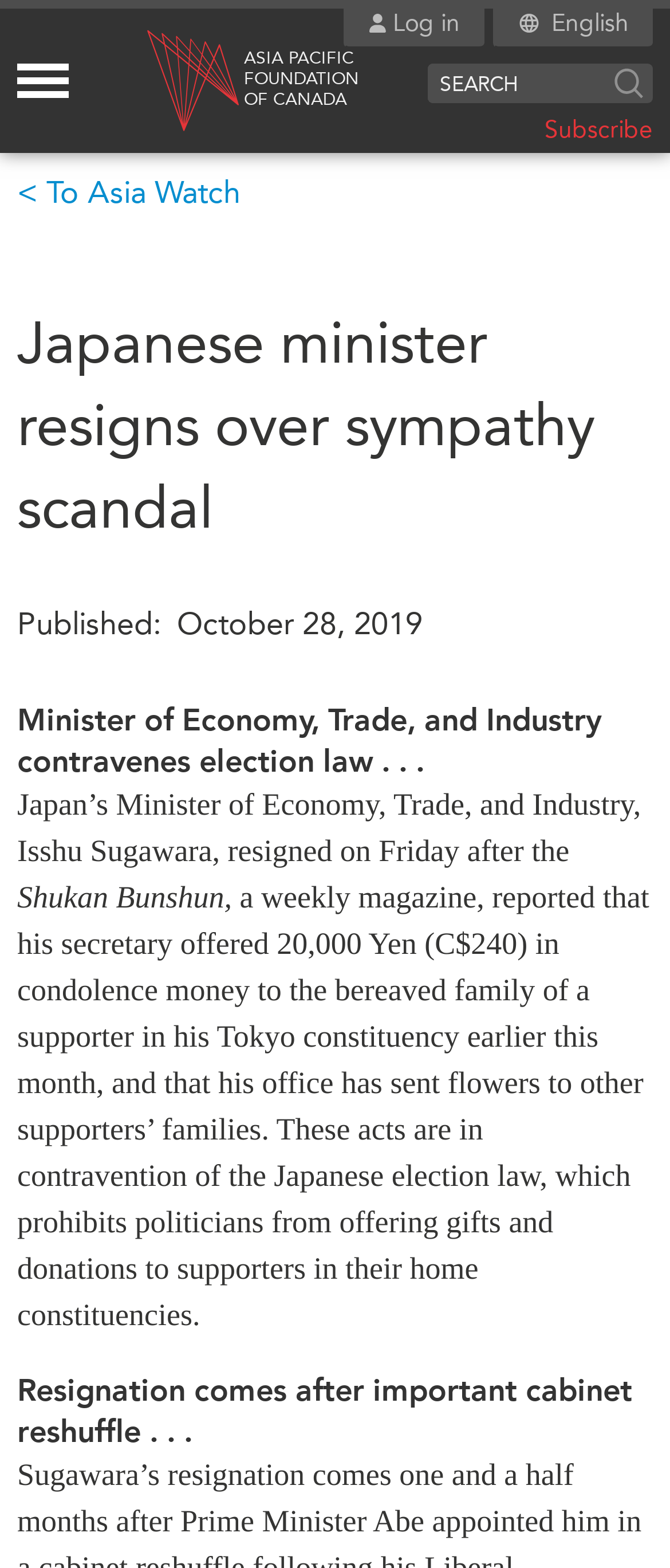What is the name of the organization that the webpage belongs to?
Using the information presented in the image, please offer a detailed response to the question.

The answer can be found in the top-left corner of the webpage, where the logo and name of the organization 'Asia Pacific Foundation of Canada' are displayed.